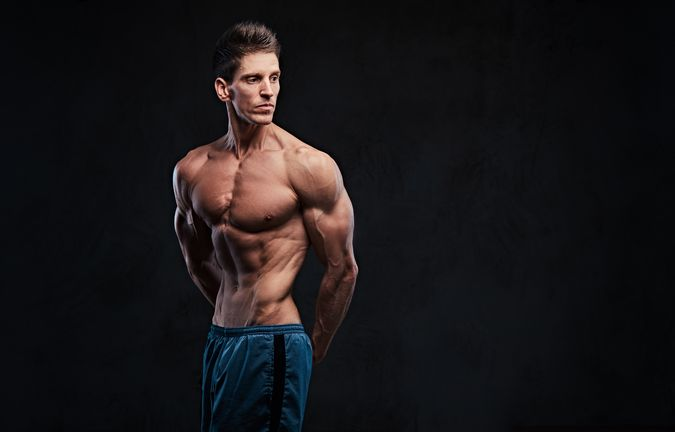Answer the following query concisely with a single word or phrase:
What is the main focus of the image?

Physical fitness